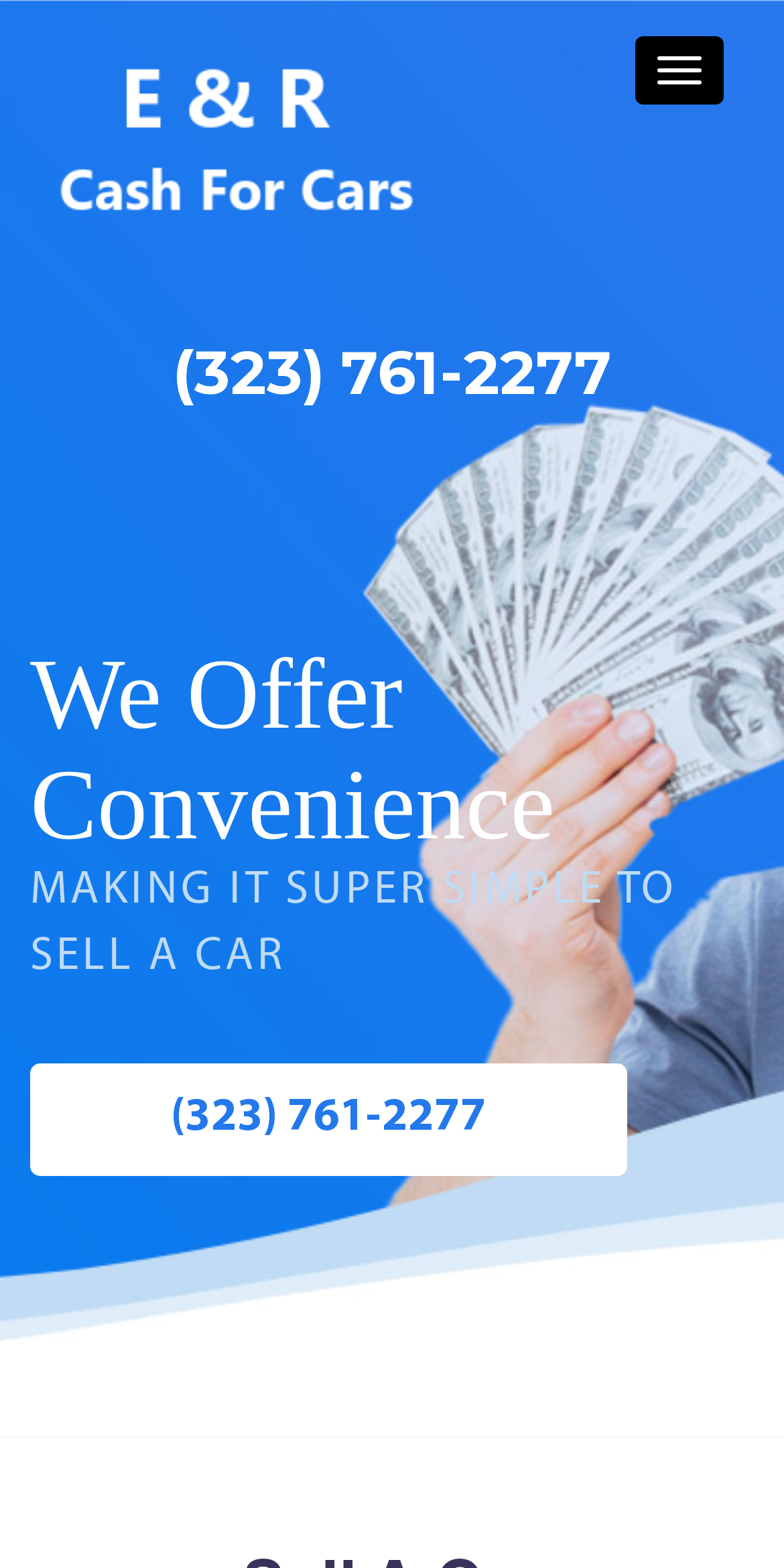Please identify the primary heading on the webpage and return its text.

We Offer Convenience